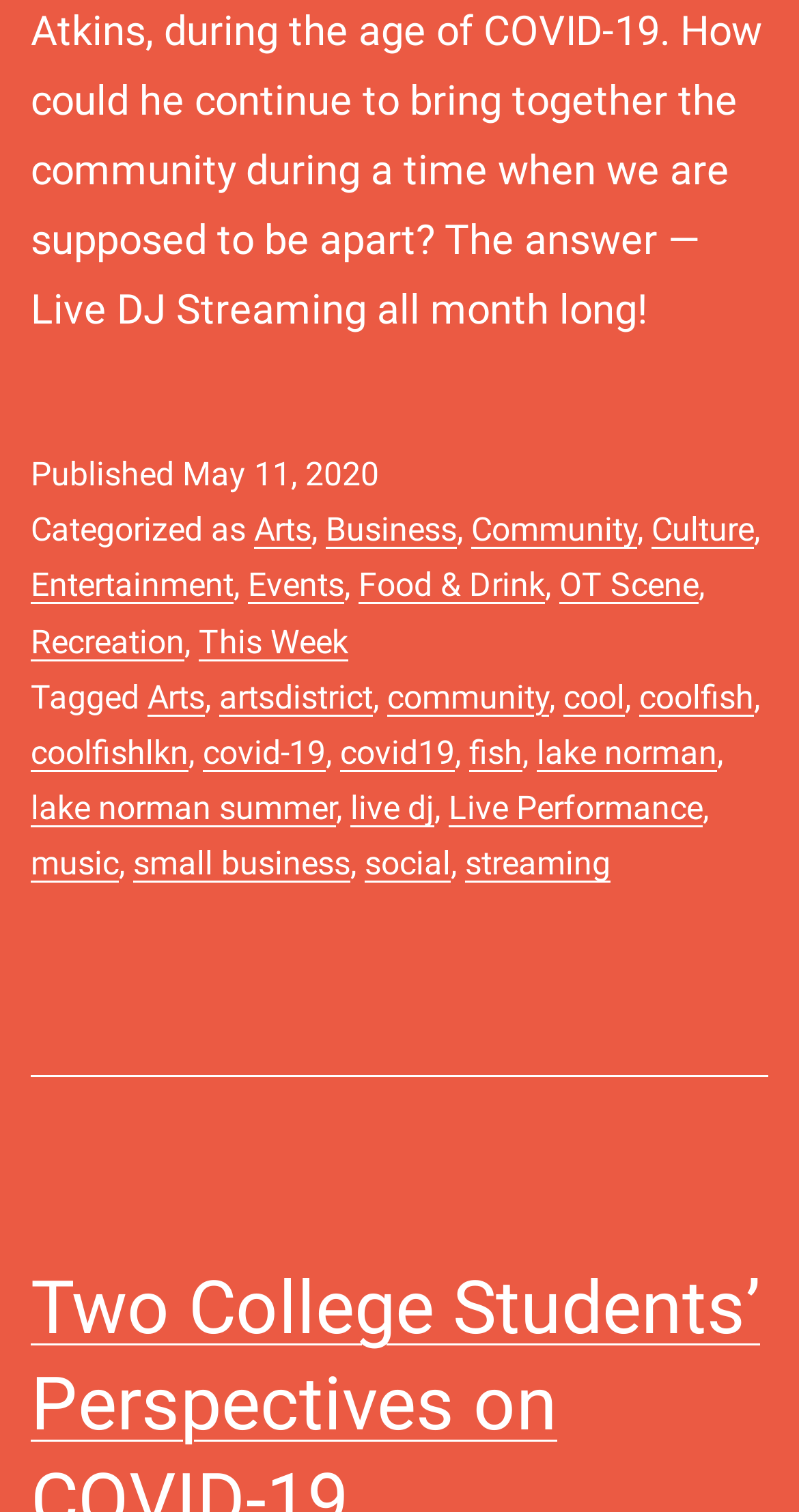Please identify the bounding box coordinates of the element I need to click to follow this instruction: "Click on the 'Entertainment' link".

[0.038, 0.374, 0.292, 0.4]